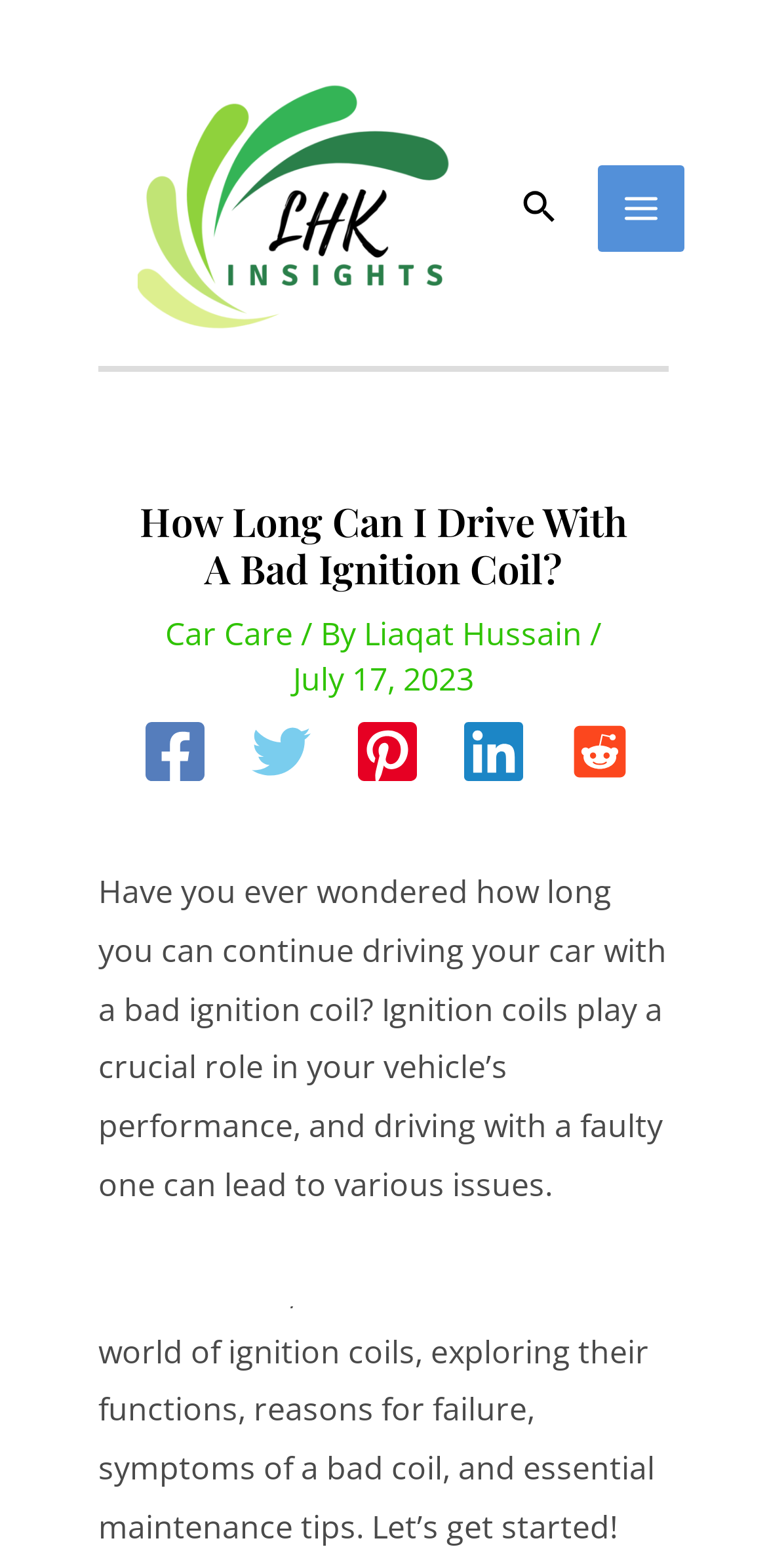Give a detailed account of the webpage, highlighting key information.

The webpage is about the effects of driving with a faulty ignition coil and provides information on symptoms, causes, prevention, and repair options. At the top left, there is a "Skip to content" link. Next to it, on the top center, is the website's logo "LHK Insights" with an image. On the top right, there is a search icon link with an image. 

Below the logo, there is a main menu button labeled "MAIN MENU". When expanded, it reveals a header section with the title "How Long Can I Drive With A Bad Ignition Coil?" in a large font. Below the title, there are links to "Car Care" and the author's name "Liaqat Hussain", along with the date "July 17, 2023". 

On the top right of the header section, there are social media links to Facebook, Twitter, Pinterest, Linkedin, and Reddit, each with an image. Below the header section, there are two paragraphs of text. The first paragraph explains the importance of ignition coils in a vehicle's performance and the potential issues that can arise from driving with a faulty one. The second paragraph introduces the article's content, which covers the functions of ignition coils, reasons for failure, symptoms, and maintenance tips.